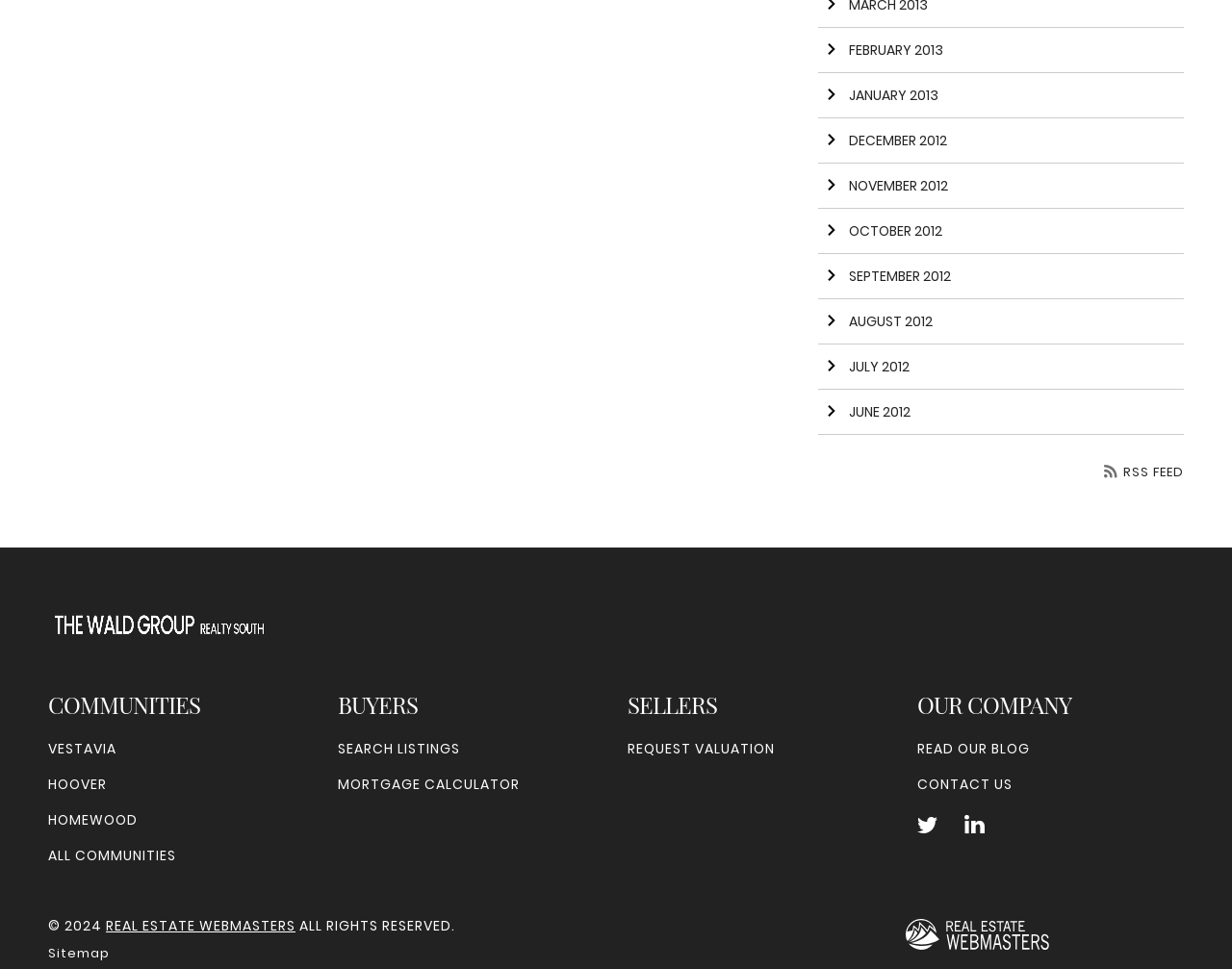Extract the bounding box for the UI element that matches this description: "Read our blog".

[0.745, 0.762, 0.836, 0.783]